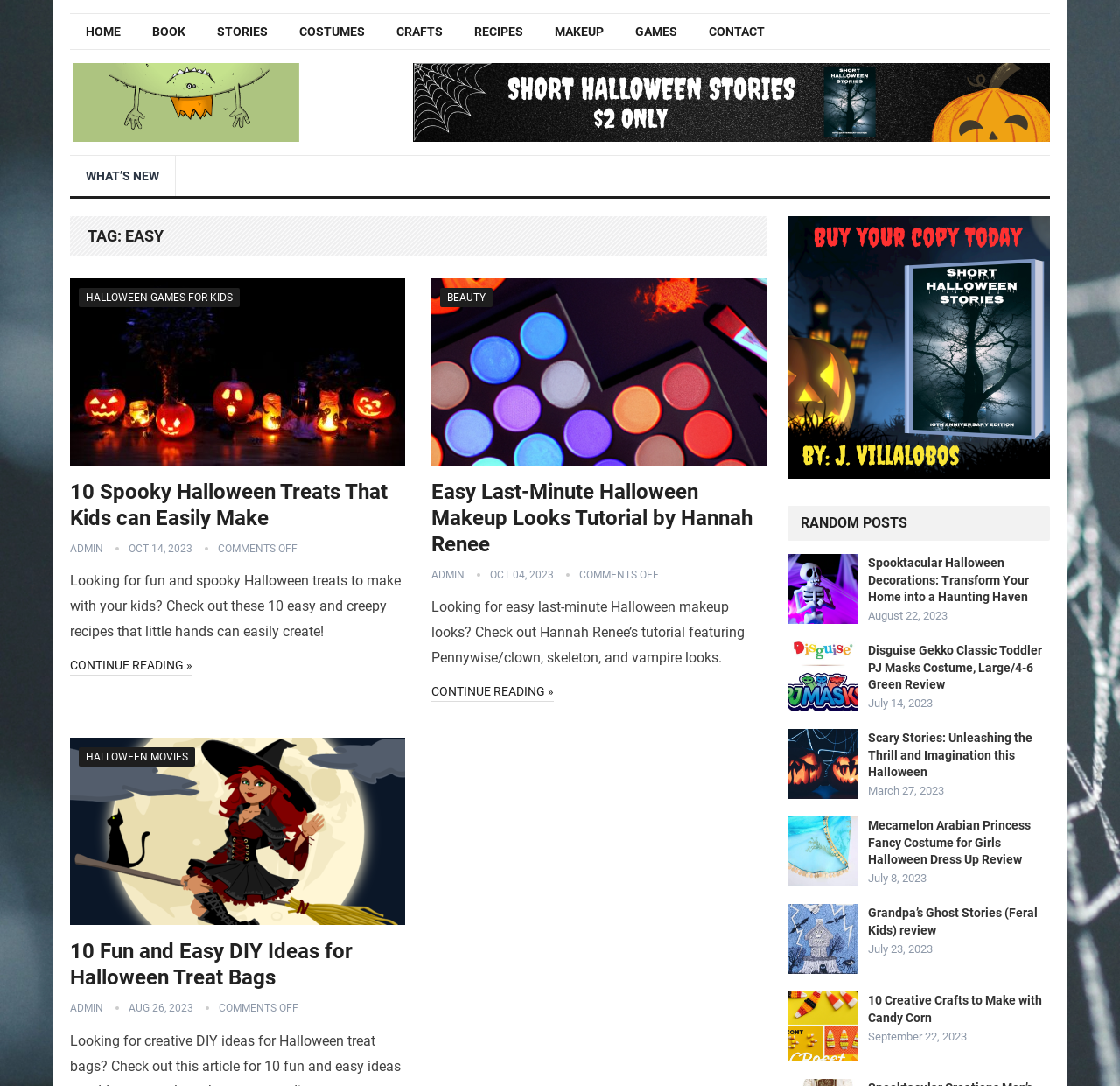Please provide a one-word or phrase answer to the question: 
How many links are there in the 'RANDOM POSTS' section?

5